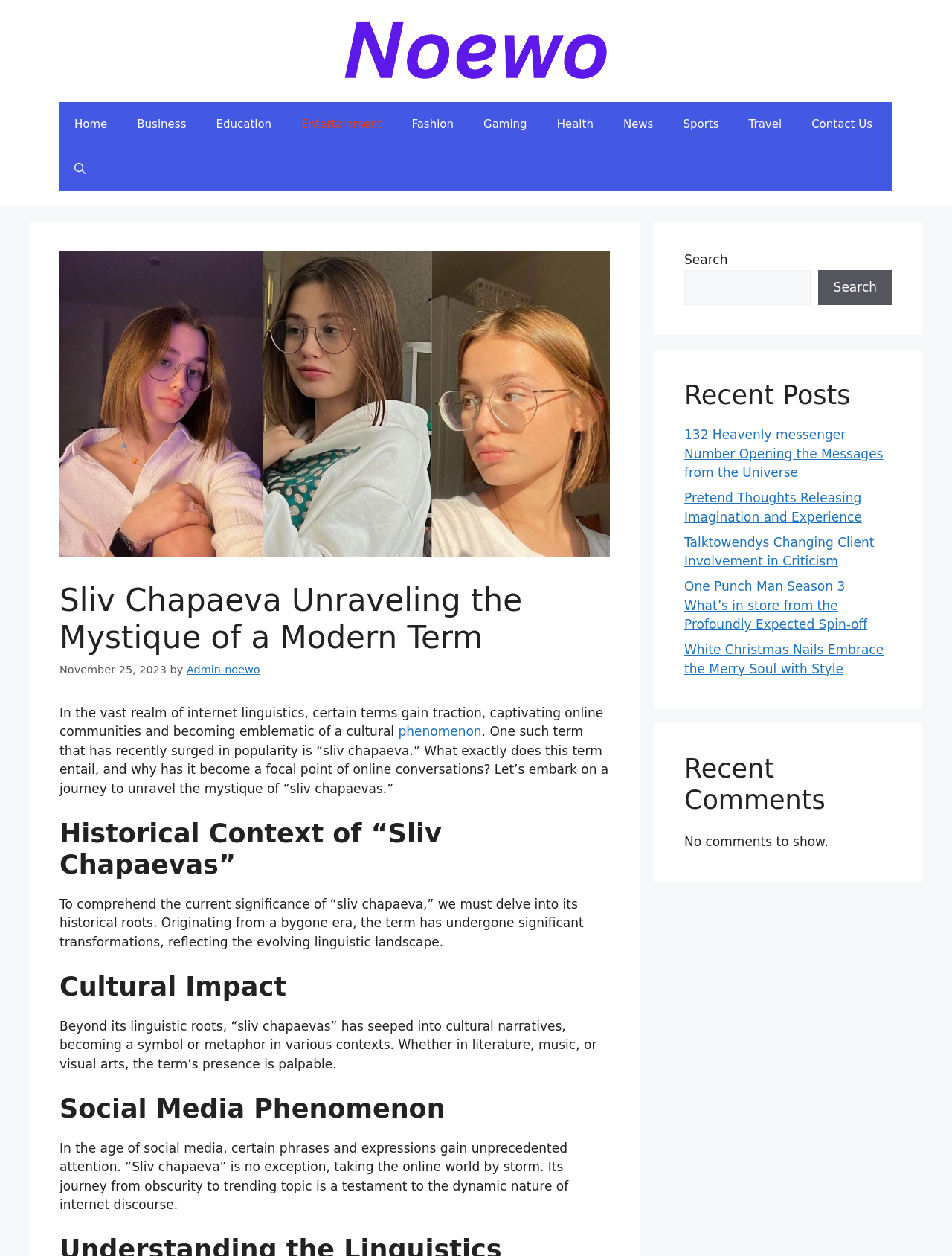Produce a meticulous description of the webpage.

The webpage is about the term "Sliv Chapaeva" and its significance in modern internet culture. At the top, there is a banner with a link to the site "Noewo" and a navigation menu with various categories such as Home, Business, Education, and more. Below the navigation menu, there is a large image of "Sliv Chapaeva" and a header with the title "Sliv Chapaeva Unraveling the Mystique of a Modern Term".

The main content of the webpage is divided into sections, each with a heading. The first section provides an introduction to the term "Sliv Chapaeva" and its cultural significance. The second section, "Historical Context of 'Sliv Chapaevas'", delves into the origins of the term and its evolution over time. The third section, "Cultural Impact", discusses how the term has influenced various aspects of culture, such as literature, music, and visual arts.

The fourth section, "Social Media Phenomenon", explores how the term has become a trending topic on social media platforms. Below these sections, there are three columns of complementary content. The first column has a search bar with a button to search the site. The second column has a heading "Recent Posts" and lists several article titles with links. The third column has a heading "Recent Comments" but currently shows no comments.

Throughout the webpage, there are several images, links, and buttons that provide additional functionality and visual appeal. Overall, the webpage is well-organized and easy to navigate, with a clear focus on exploring the meaning and significance of the term "Sliv Chapaeva" in modern internet culture.